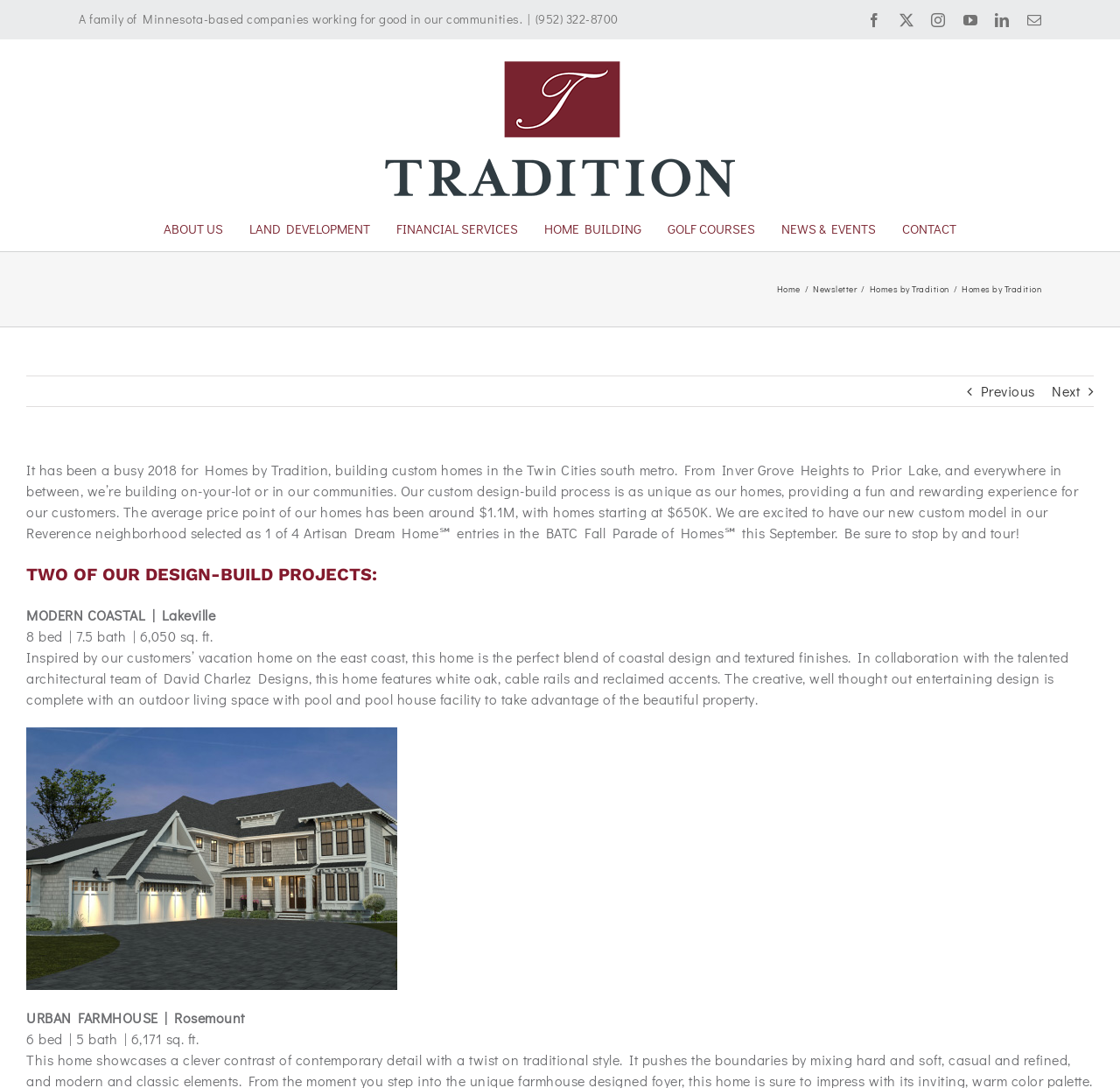What is the name of the neighborhood where the custom model is located?
Provide a thorough and detailed answer to the question.

The webpage mentions 'We are excited to have our new custom model in our Reverence neighborhood selected as 1 of 4 Artisan Dream Home℠ entries in the BATC Fall Parade of Homes℠ this September.' which indicates that the name of the neighborhood where the custom model is located is Reverence.